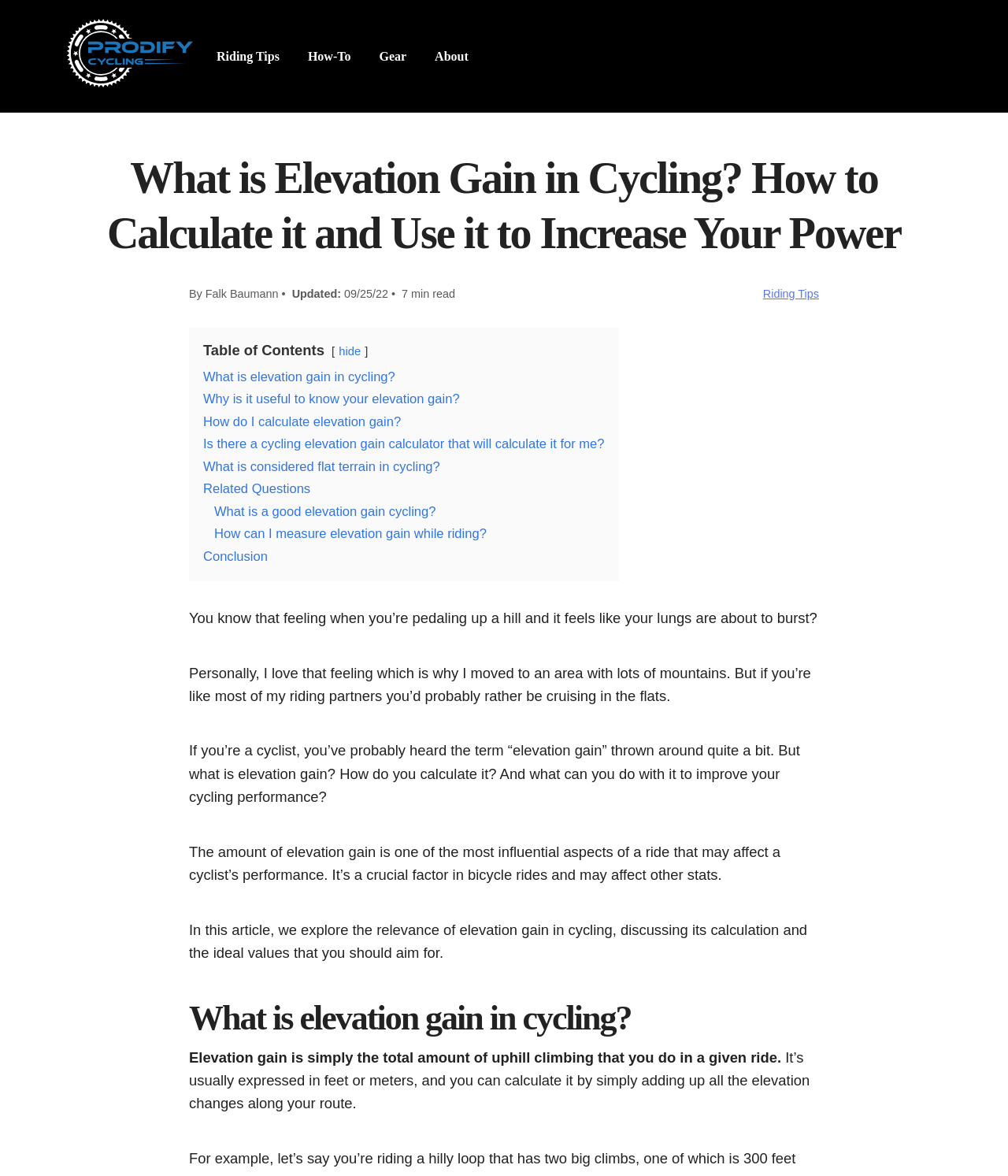What is the topic of this article?
Using the information from the image, give a concise answer in one word or a short phrase.

Elevation gain in cycling